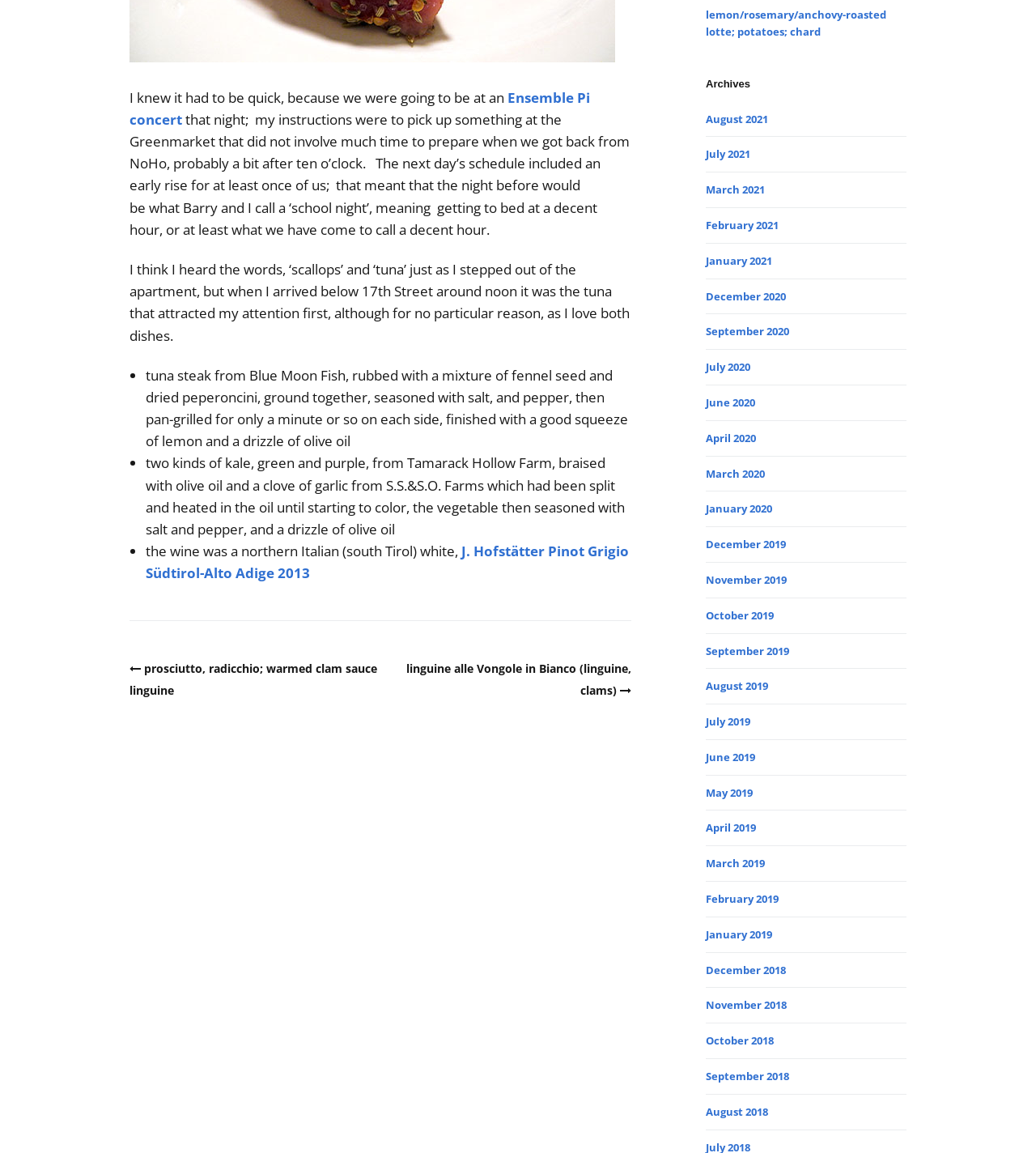Using floating point numbers between 0 and 1, provide the bounding box coordinates in the format (top-left x, top-left y, bottom-right x, bottom-right y). Locate the UI element described here: lemon/rosemary/anchovy-roasted lotte; potatoes; chard

[0.681, 0.006, 0.855, 0.034]